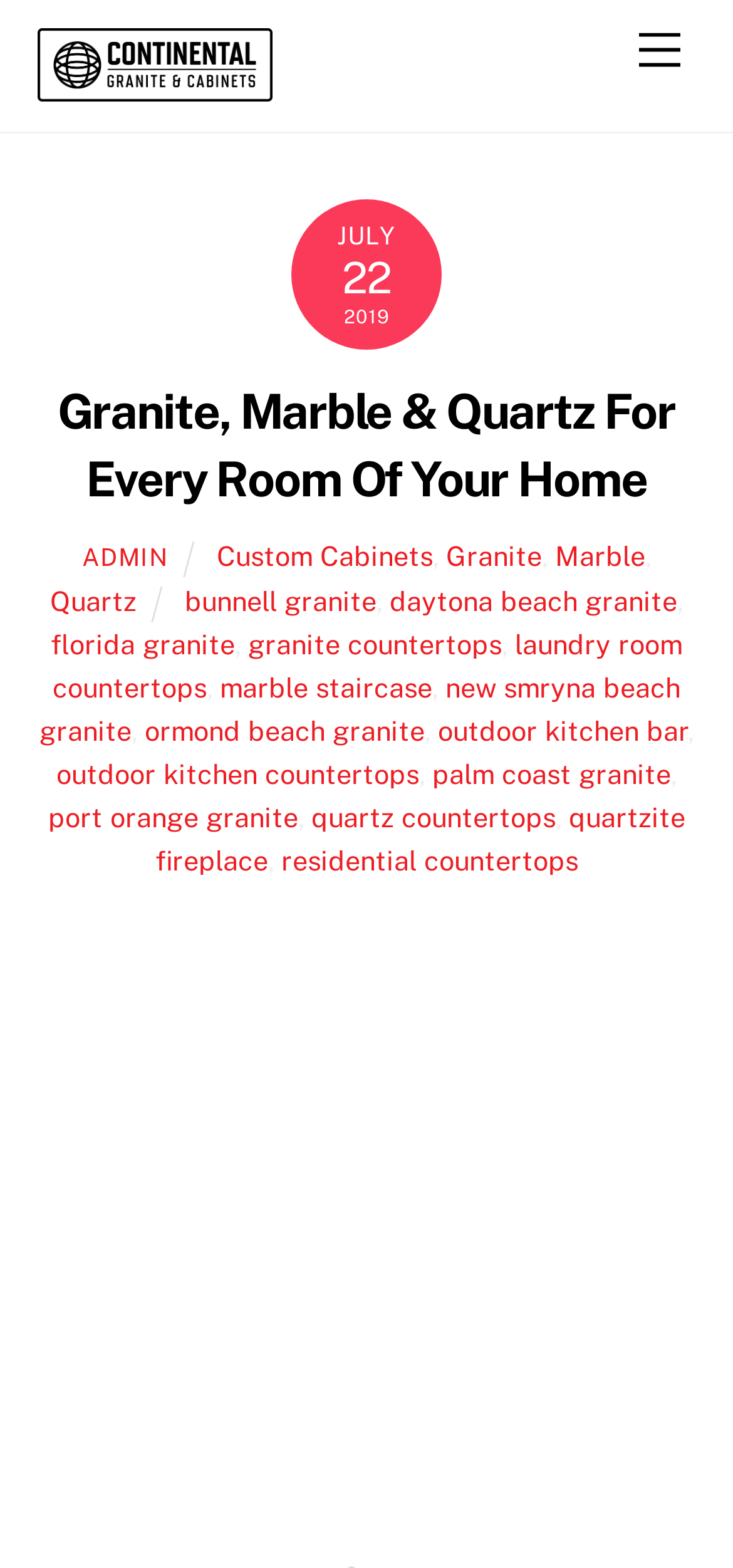Pinpoint the bounding box coordinates of the clickable area needed to execute the instruction: "Learn about 'Granite' countertops". The coordinates should be specified as four float numbers between 0 and 1, i.e., [left, top, right, bottom].

[0.609, 0.344, 0.739, 0.365]